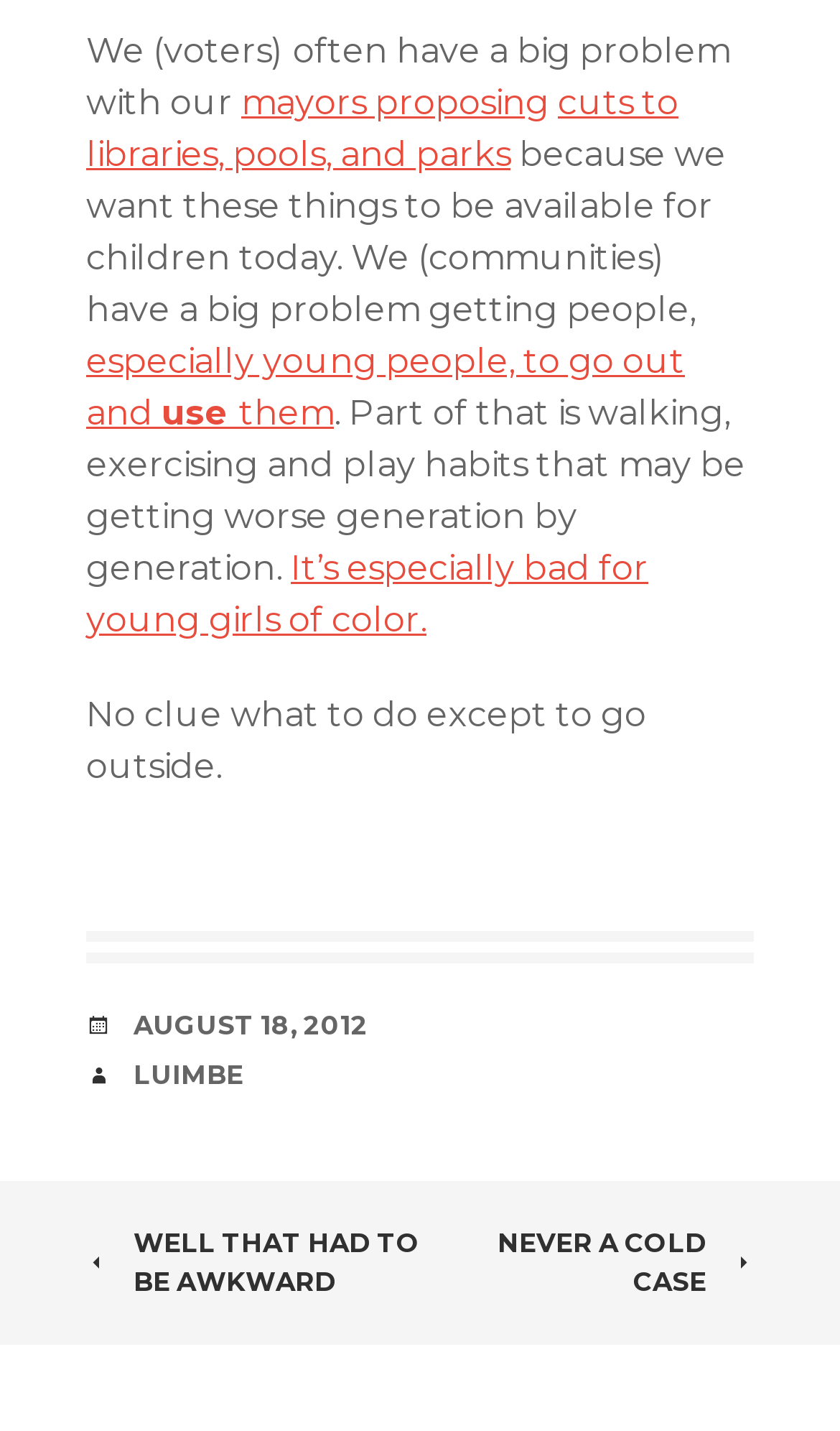Please identify the bounding box coordinates of the clickable region that I should interact with to perform the following instruction: "click the link to read WELL THAT HAD TO BE AWKWARD". The coordinates should be expressed as four float numbers between 0 and 1, i.e., [left, top, right, bottom].

[0.103, 0.855, 0.5, 0.909]